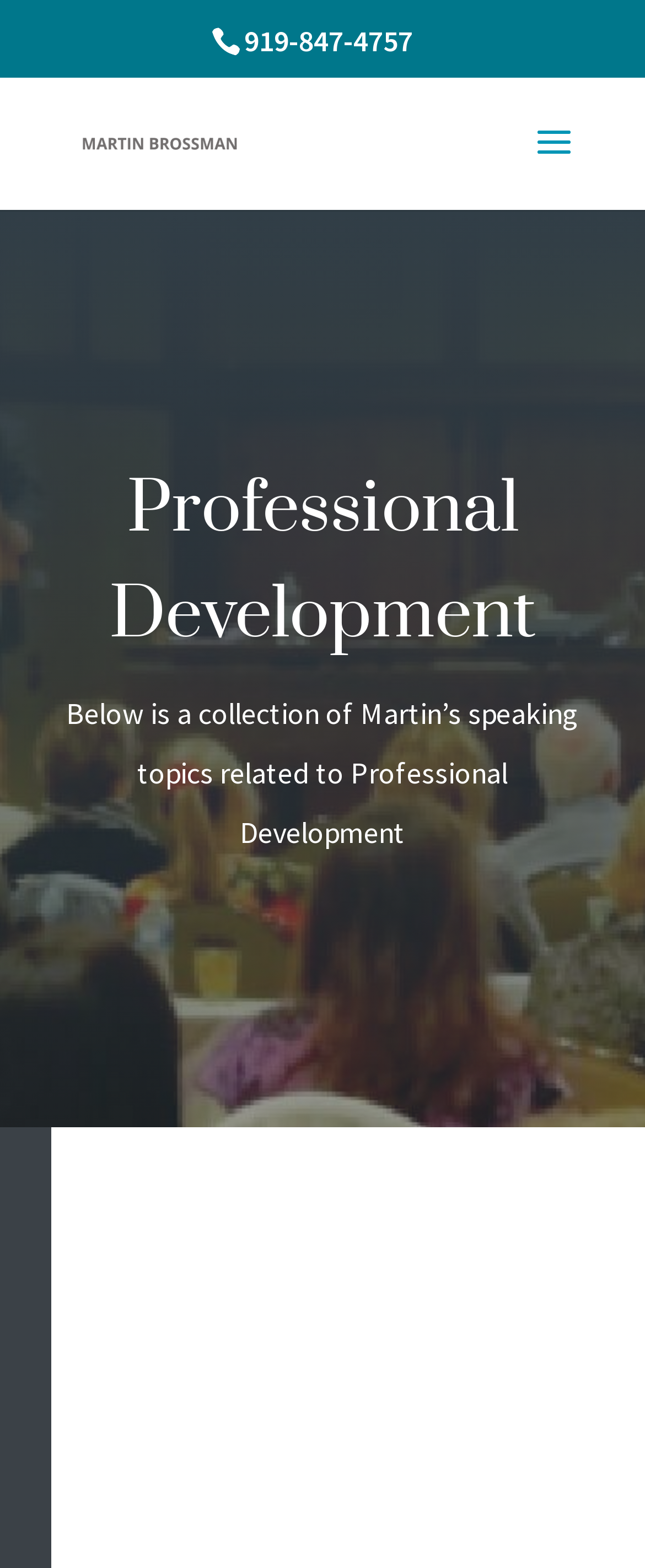Use a single word or phrase to answer the question:
How many sections are there on the webpage?

2